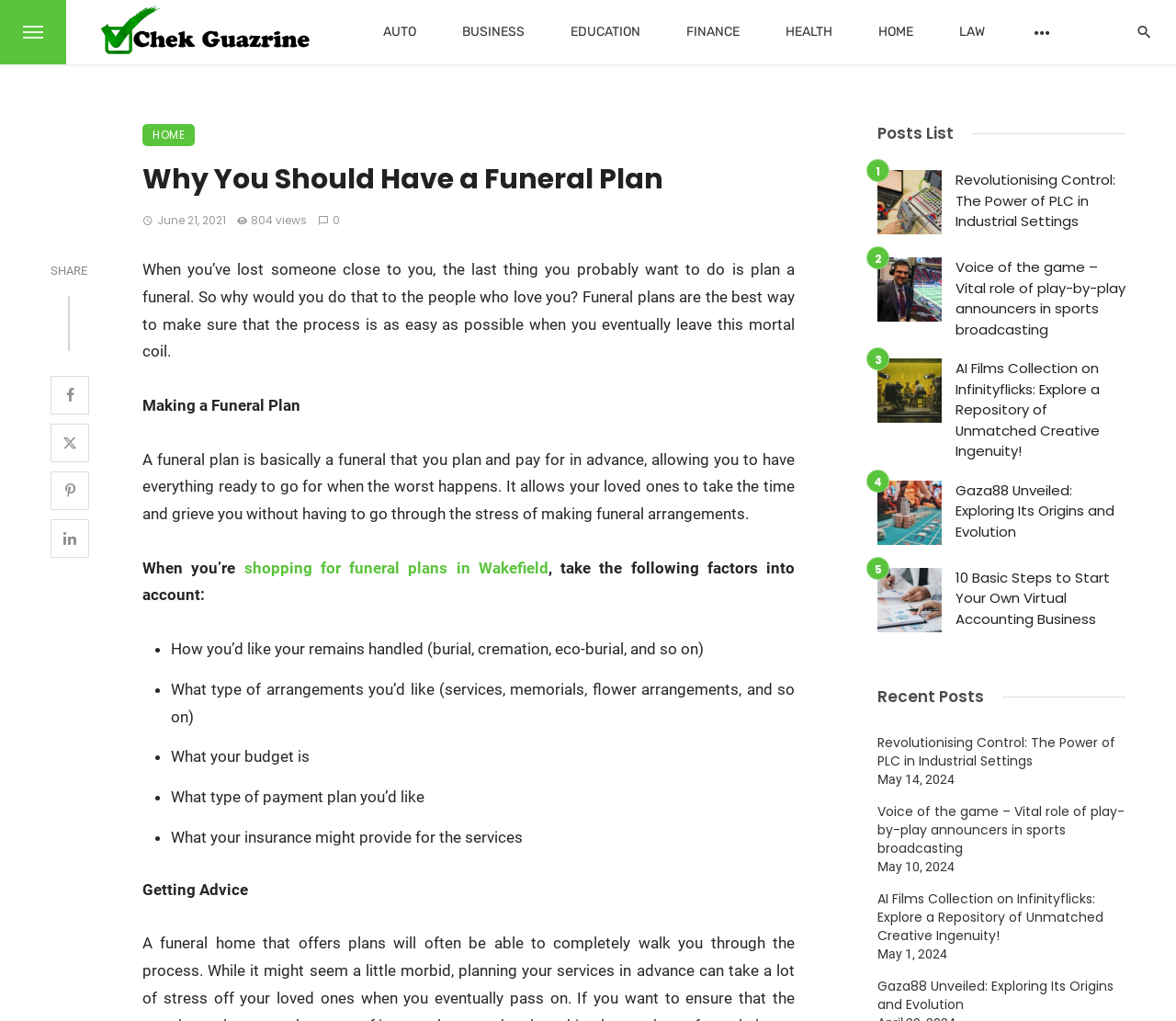Provide a one-word or short-phrase response to the question:
What is the topic of the main article?

Funeral Plan